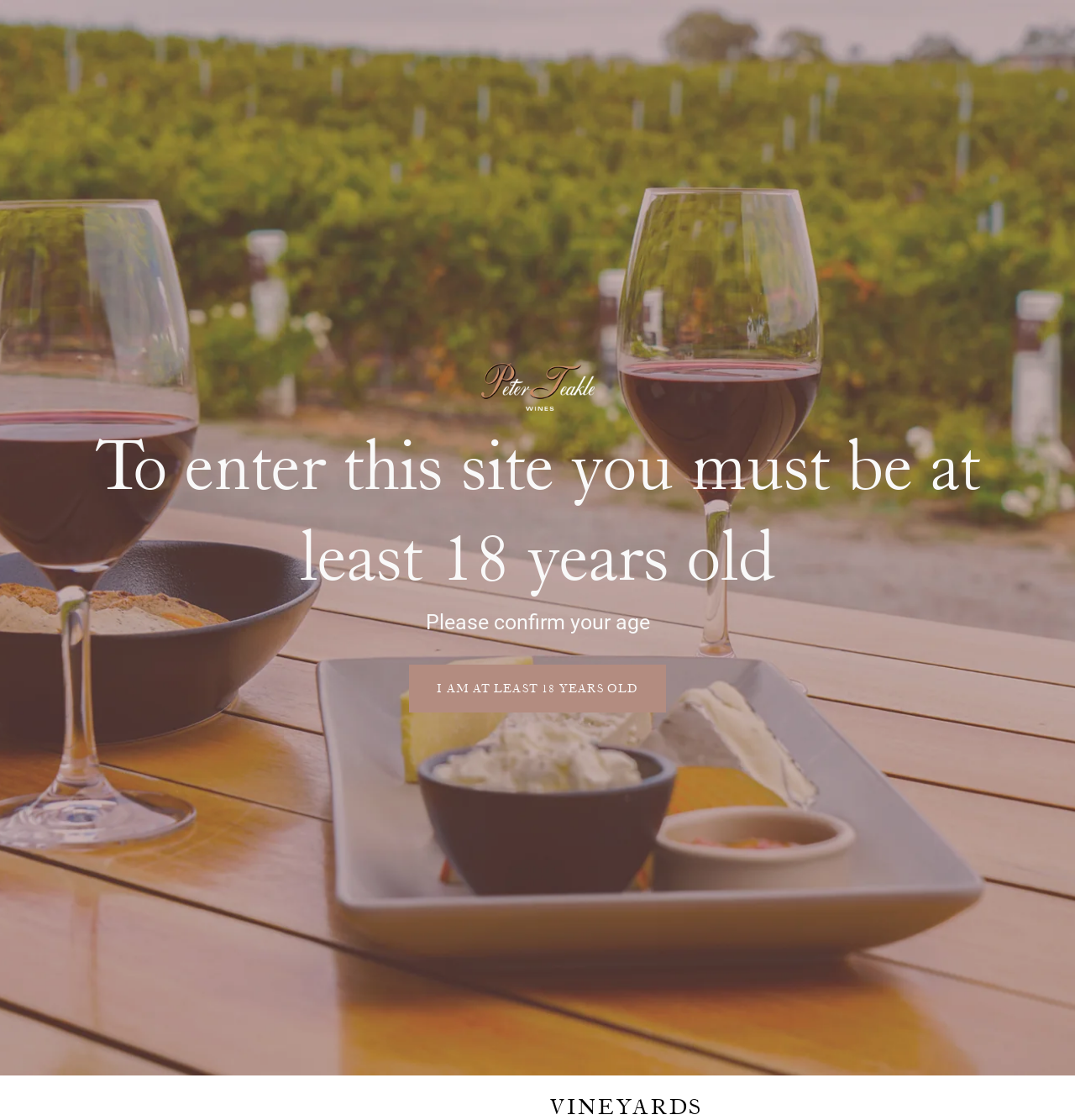Could you specify the bounding box coordinates for the clickable section to complete the following instruction: "Visit the blog"?

None